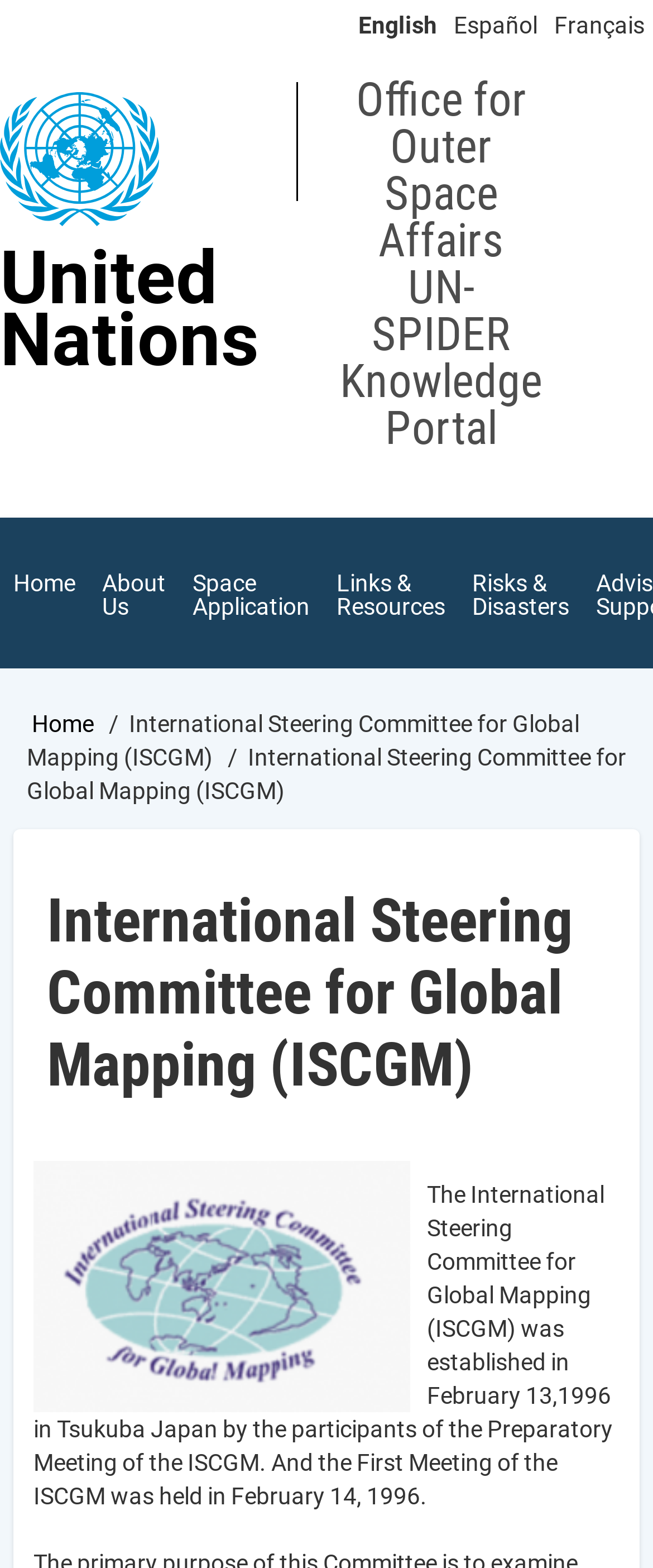Using the webpage screenshot, locate the HTML element that fits the following description and provide its bounding box: "Español".

[0.695, 0.007, 0.823, 0.025]